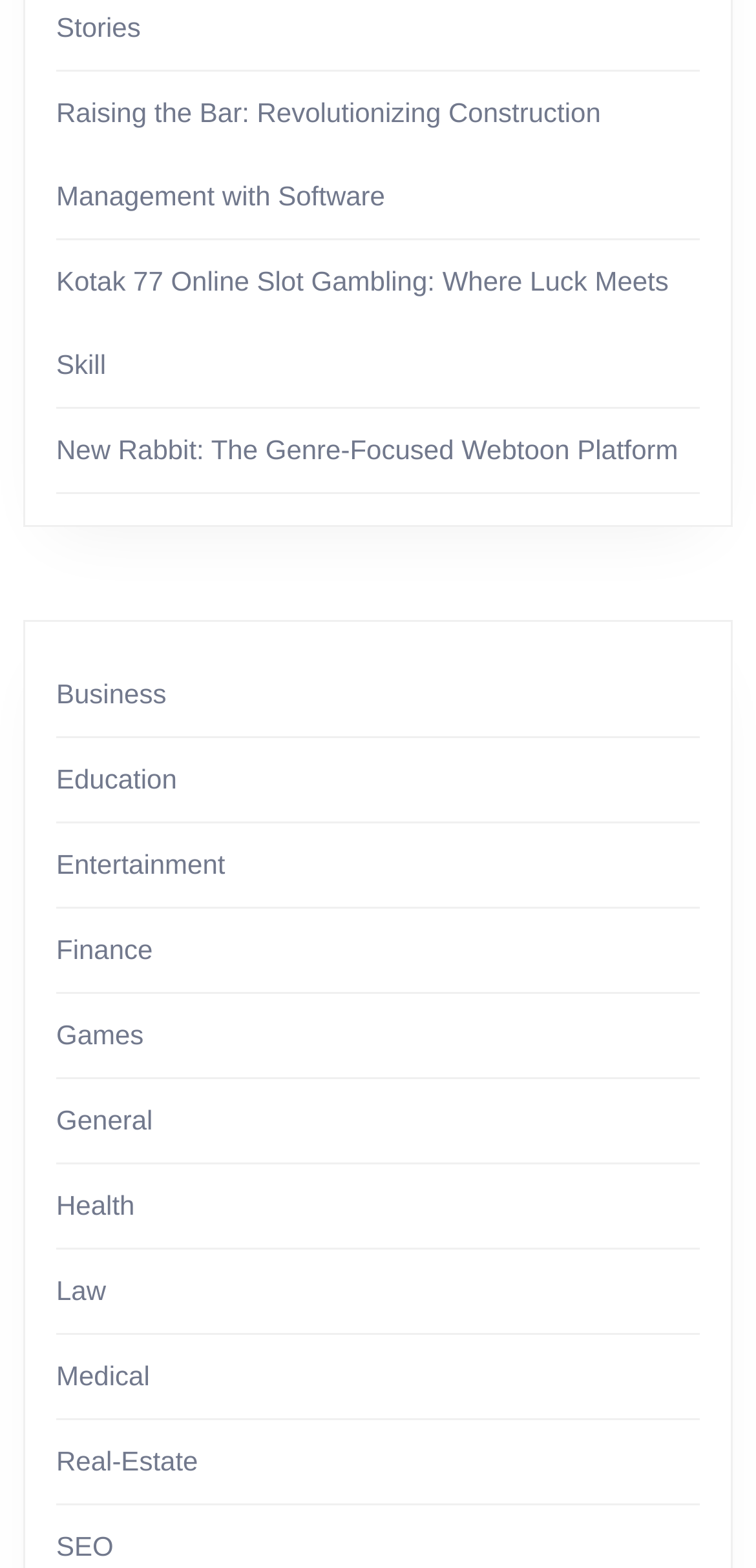Examine the image carefully and respond to the question with a detailed answer: 
What is the first article about?

The first link on the webpage is 'Raising the Bar: Revolutionizing Construction Management with Software', which suggests that the article is about construction management and its relation to software.